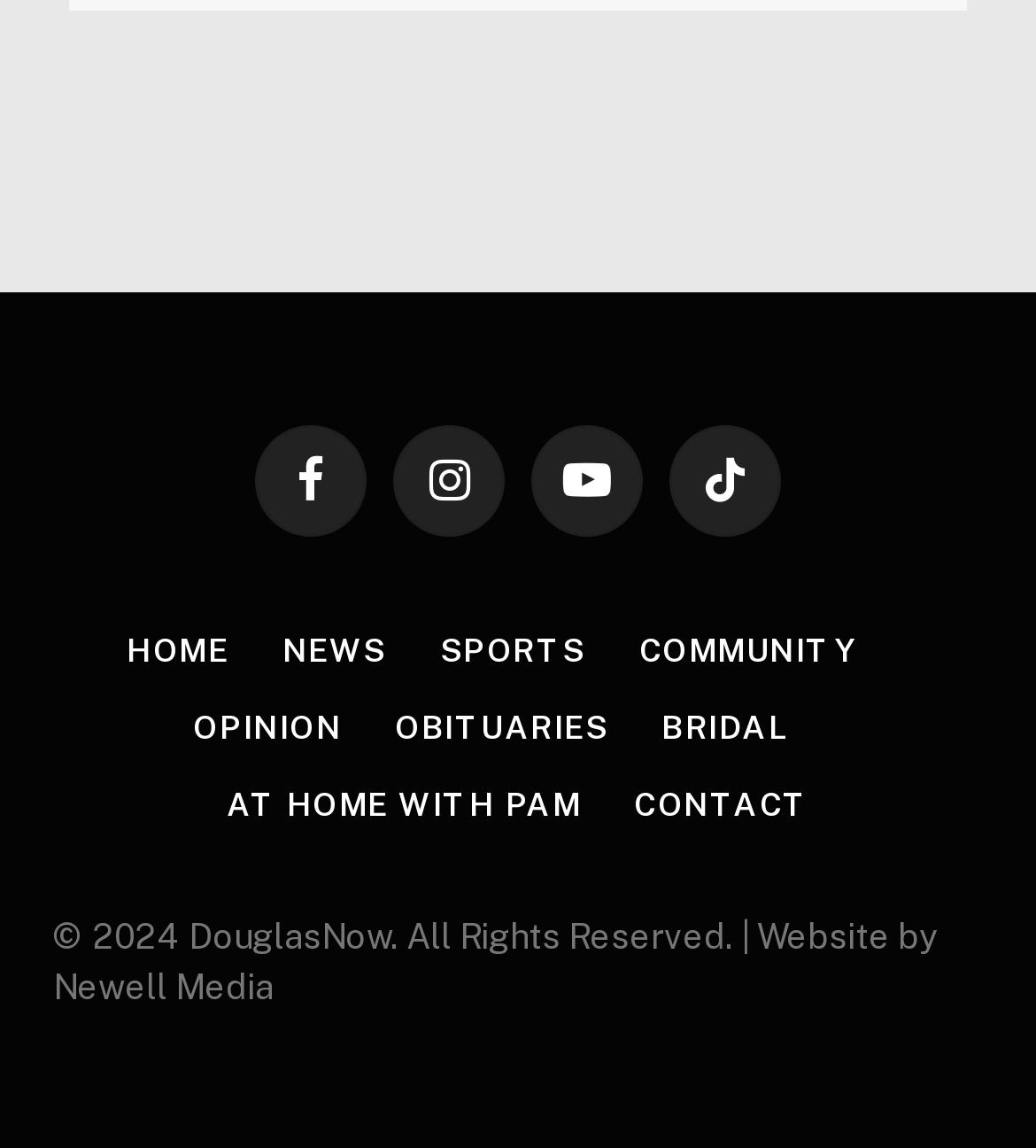What is the name of the special section on the webpage?
Answer the question with a single word or phrase, referring to the image.

AT HOME WITH PAM